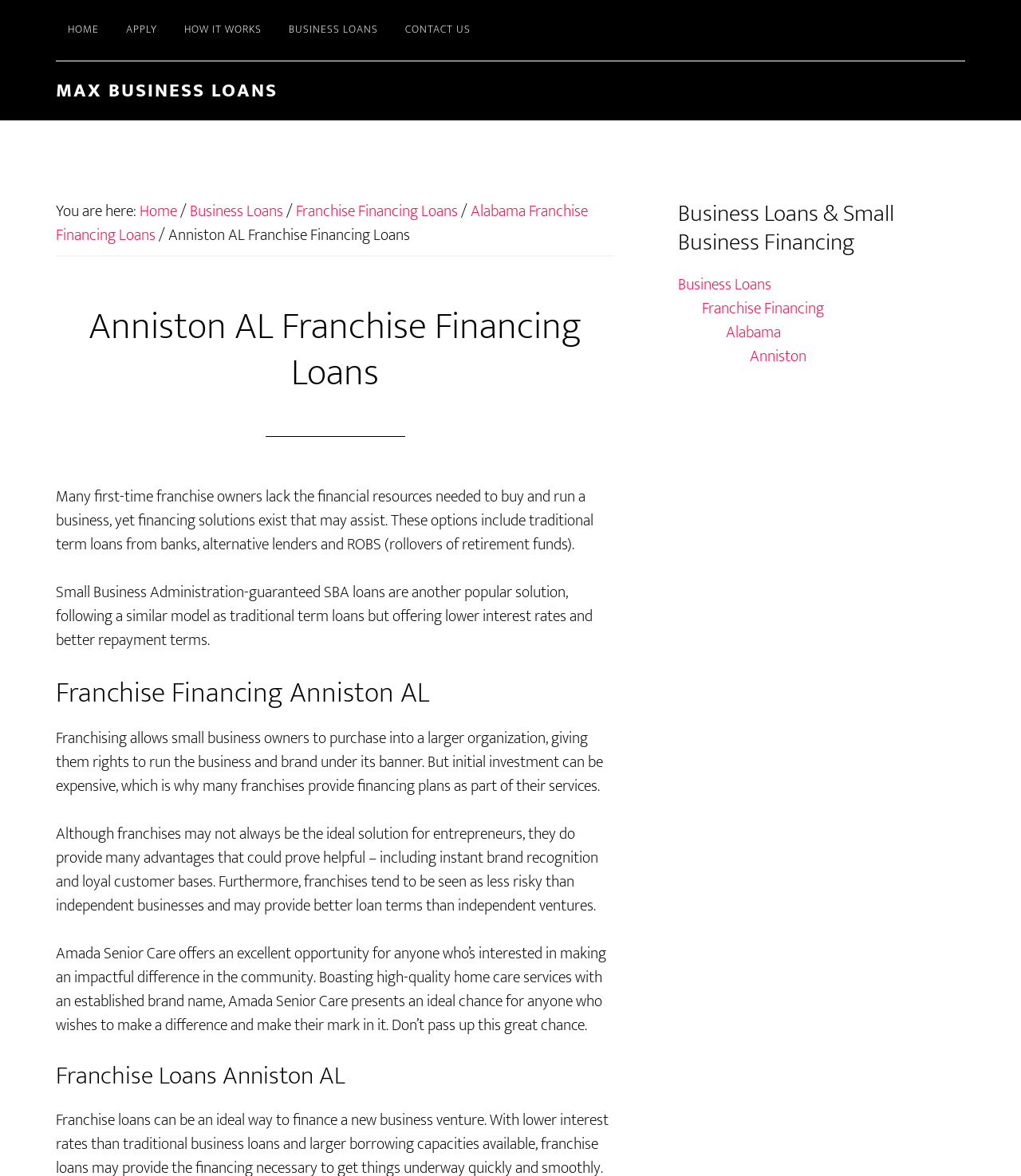Identify the bounding box coordinates of the area that should be clicked in order to complete the given instruction: "Click on 'HOME'". The bounding box coordinates should be four float numbers between 0 and 1, i.e., [left, top, right, bottom].

[0.055, 0.0, 0.109, 0.052]